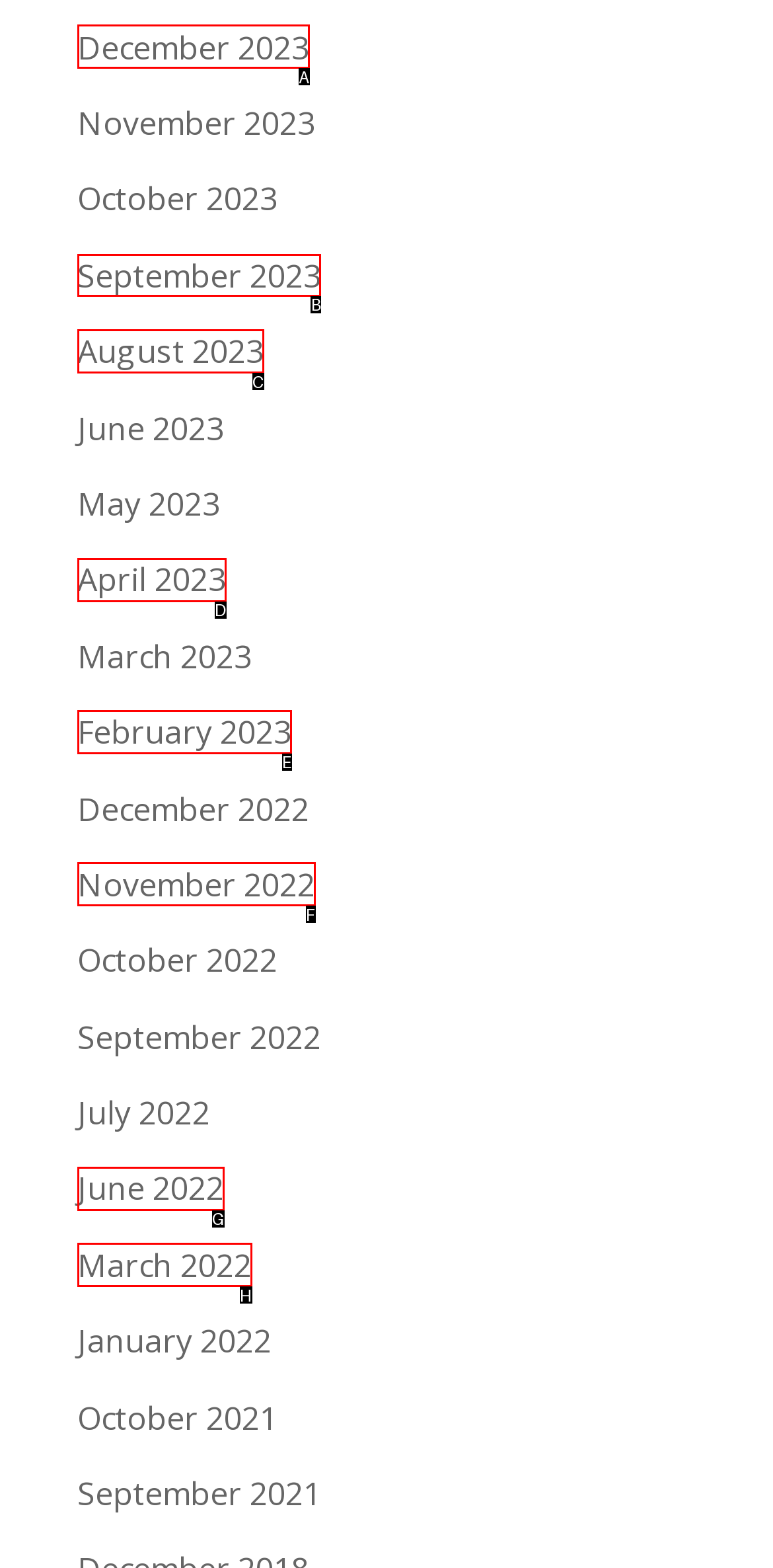Indicate the HTML element to be clicked to accomplish this task: Check September 2023 Respond using the letter of the correct option.

B